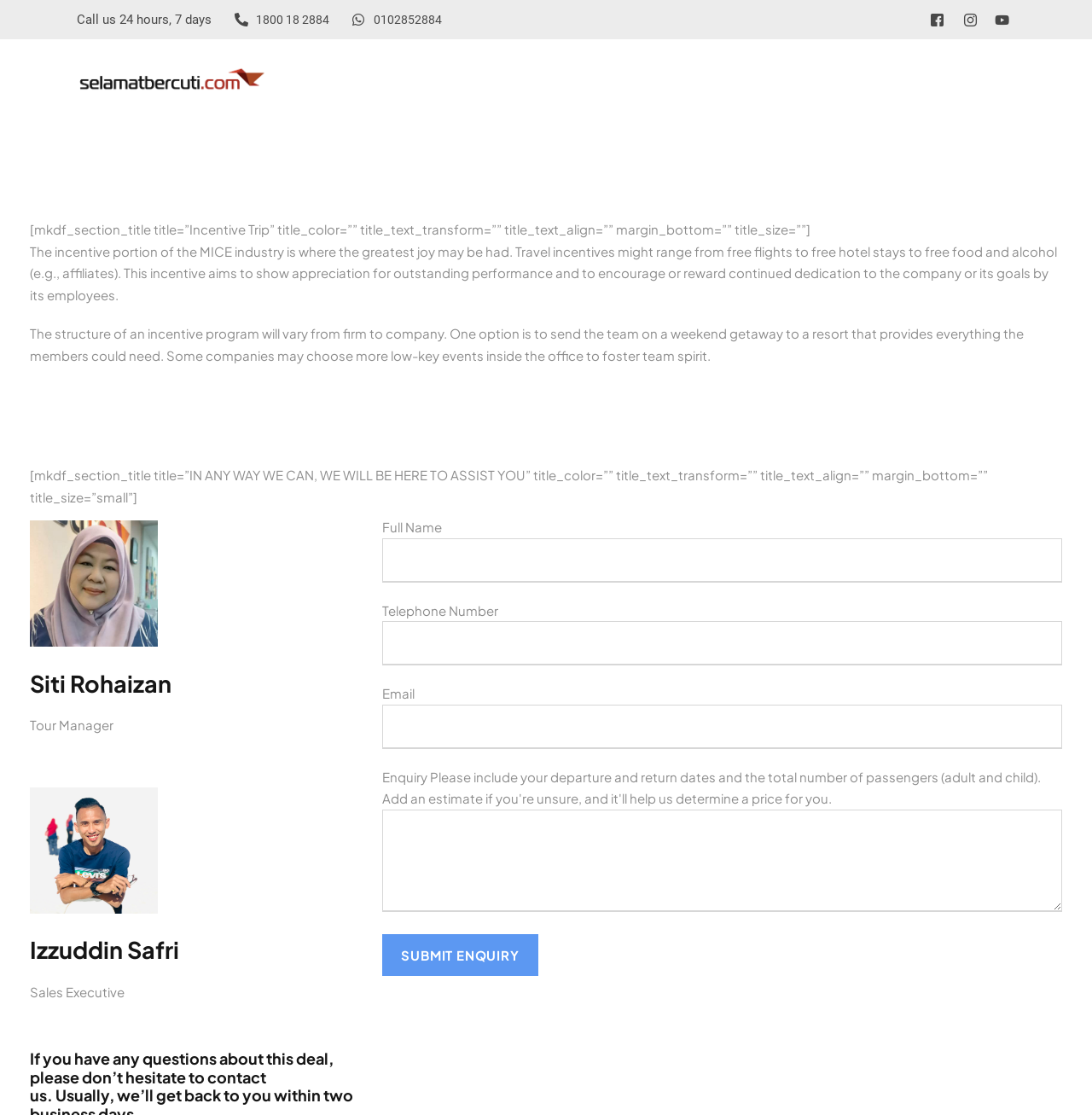Locate the bounding box coordinates of the area where you should click to accomplish the instruction: "Submit Enquiry".

[0.35, 0.838, 0.493, 0.875]